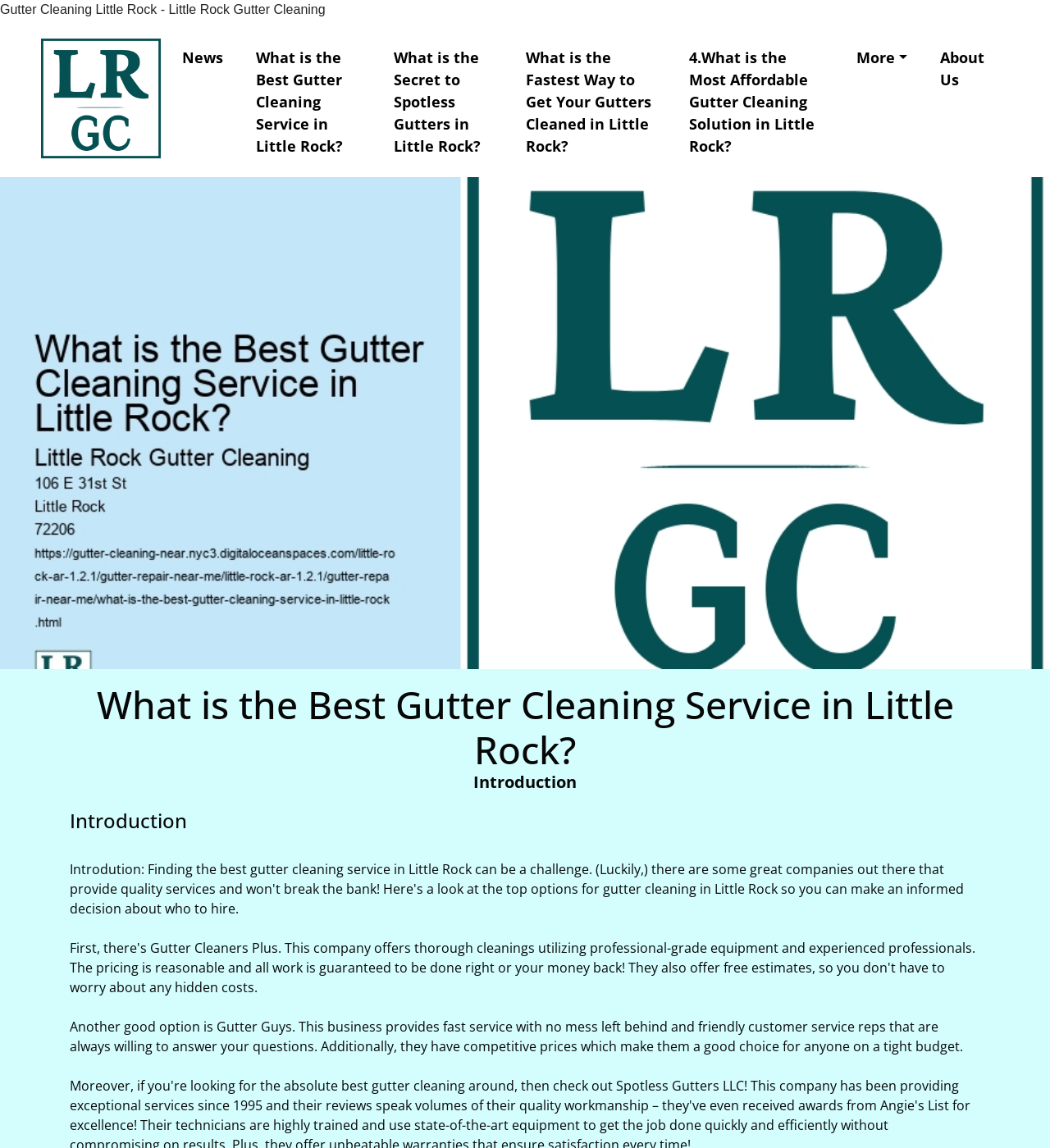Given the element description: "More", predict the bounding box coordinates of this UI element. The coordinates must be four float numbers between 0 and 1, given as [left, top, right, bottom].

[0.81, 0.035, 0.87, 0.065]